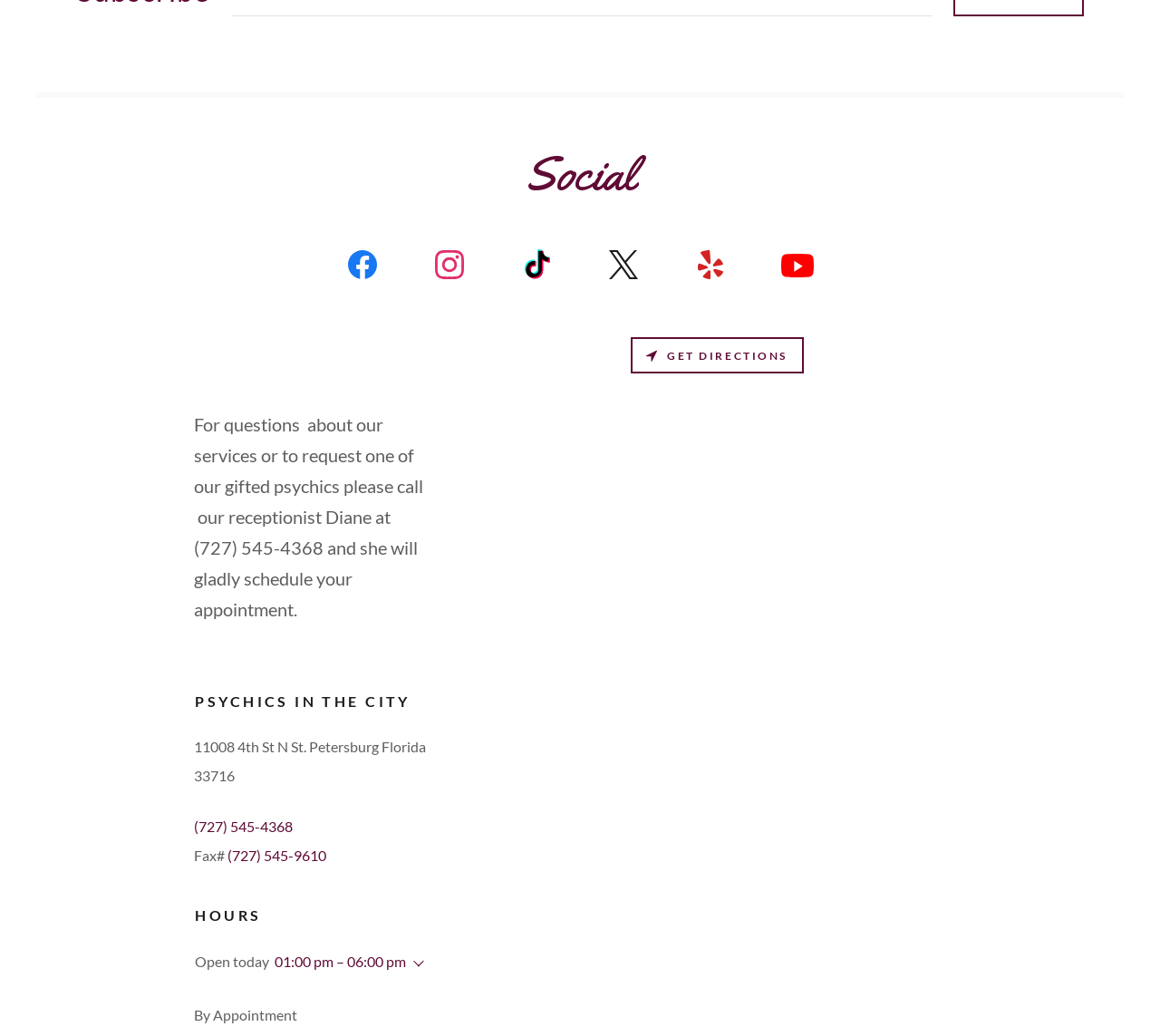For the following element description, predict the bounding box coordinates in the format (top-left x, top-left y, bottom-right x, bottom-right y). All values should be floating point numbers between 0 and 1. Description: aria-label="TikTok"

[0.425, 0.235, 0.5, 0.284]